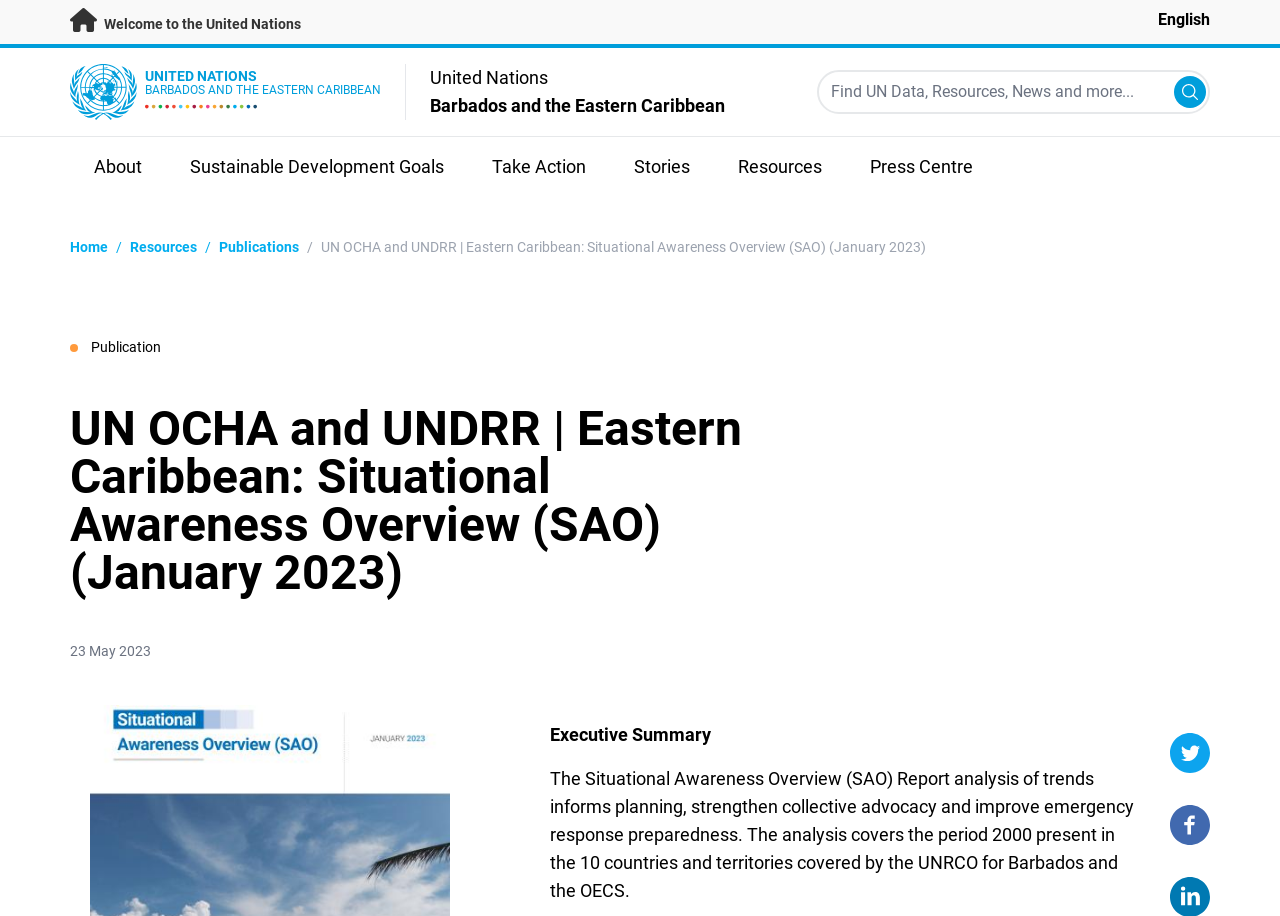Please locate the bounding box coordinates of the region I need to click to follow this instruction: "Go to Resources page".

[0.558, 0.15, 0.661, 0.215]